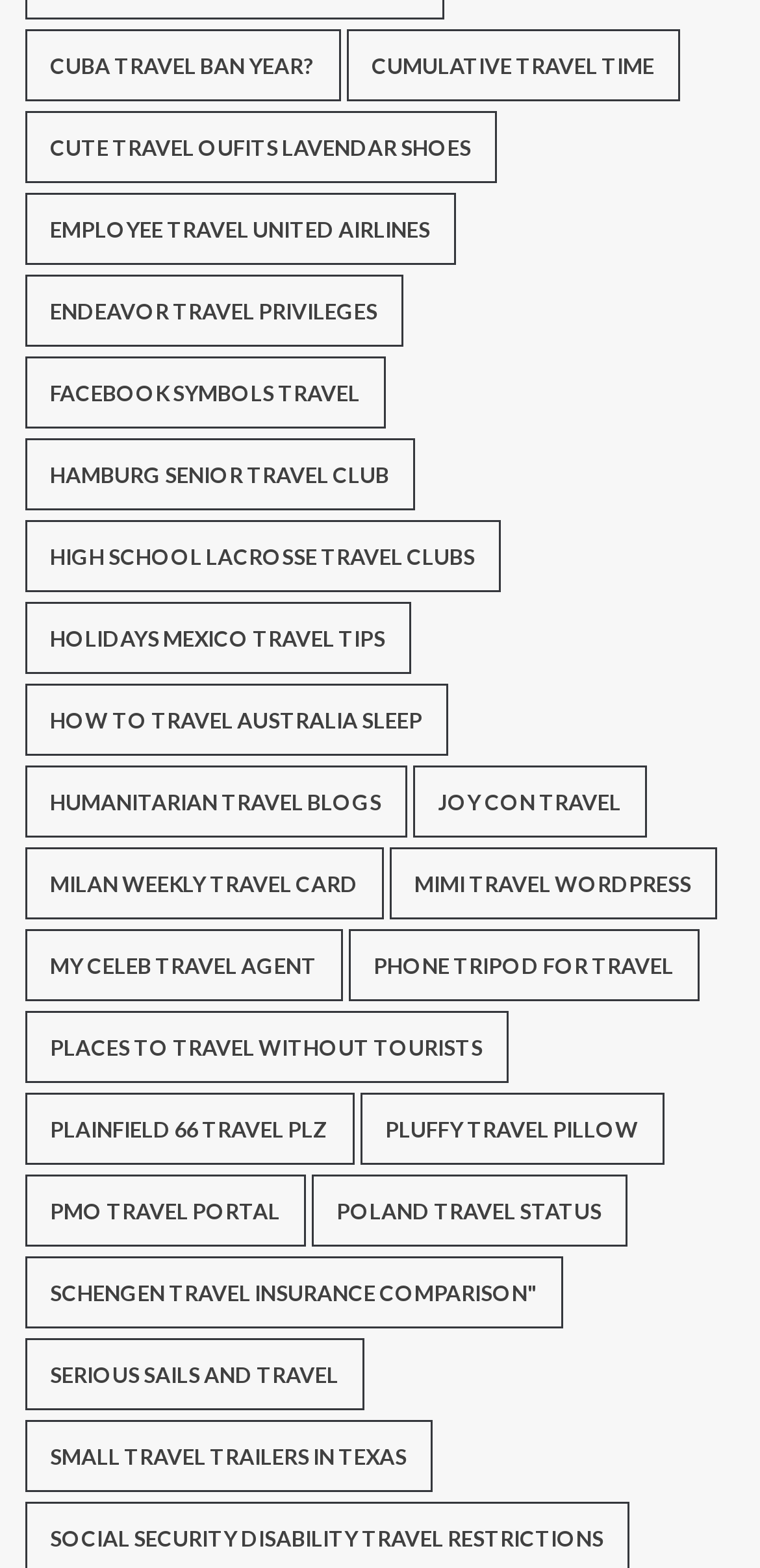Based on the element description Pluffy Travel Pillow, identify the bounding box of the UI element in the given webpage screenshot. The coordinates should be in the format (top-left x, top-left y, bottom-right x, bottom-right y) and must be between 0 and 1.

[0.473, 0.697, 0.873, 0.742]